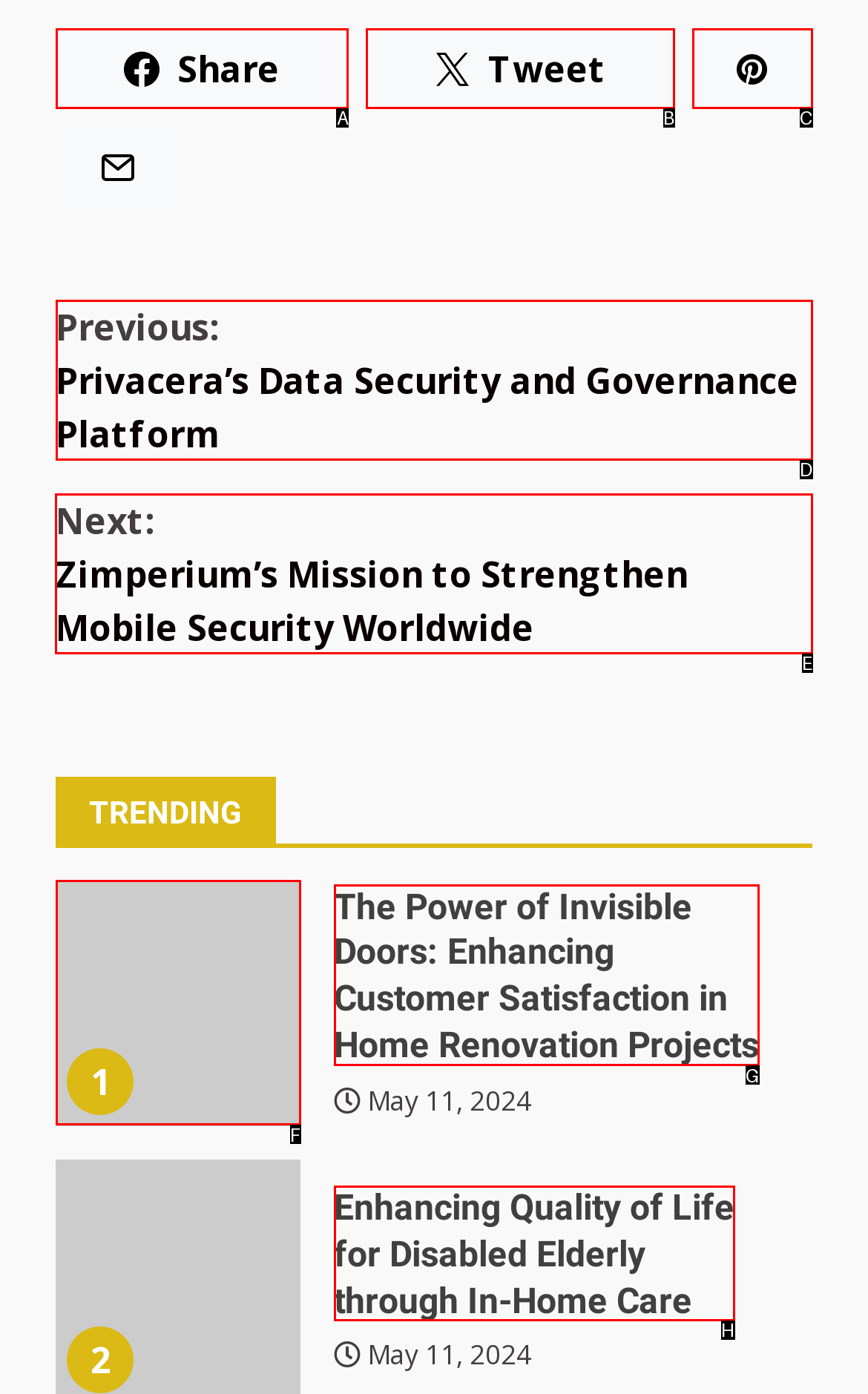Identify the HTML element I need to click to complete this task: Read the next article Provide the option's letter from the available choices.

E